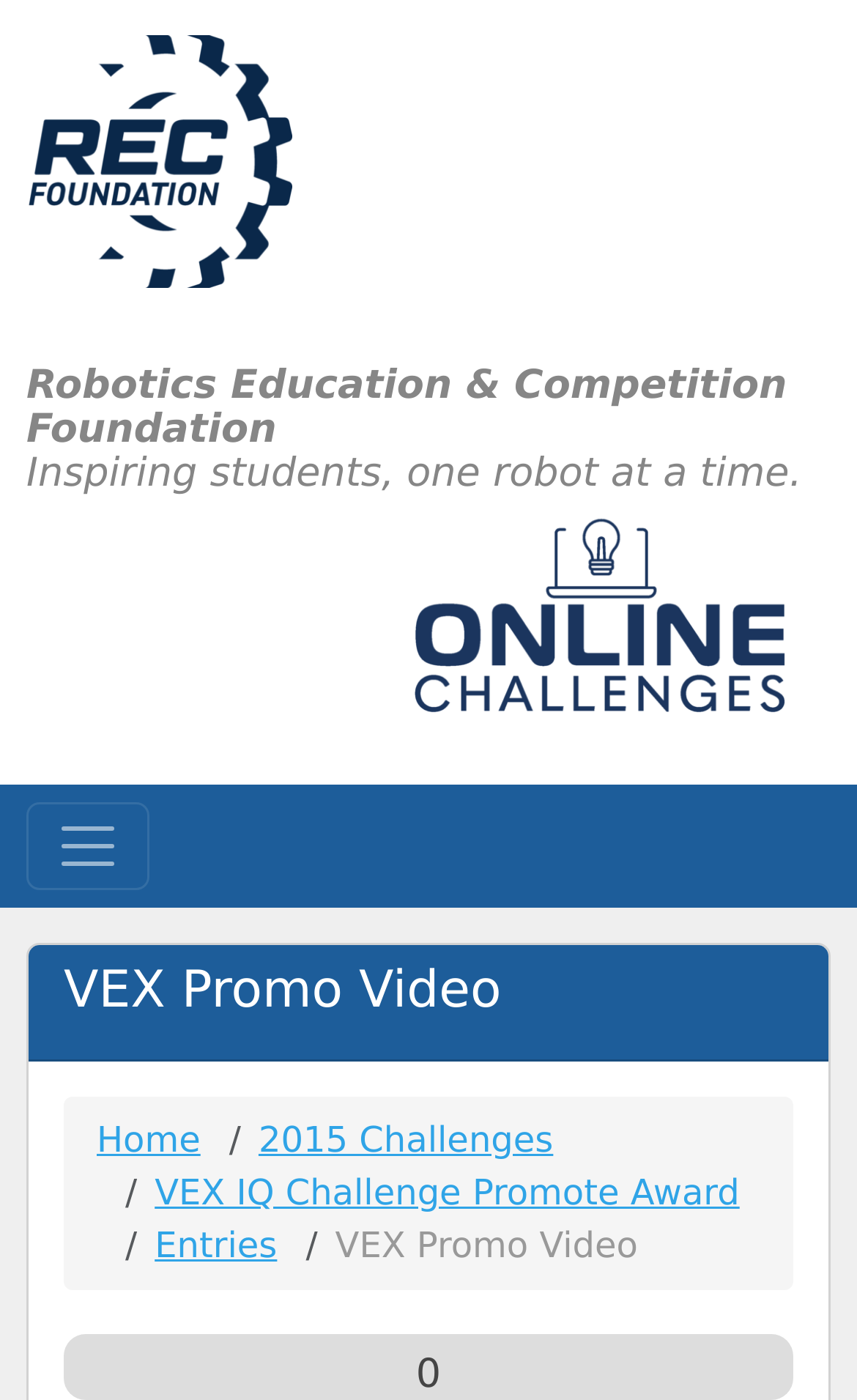Mark the bounding box of the element that matches the following description: "VEX IQ Challenge Promote Award".

[0.18, 0.836, 0.863, 0.866]